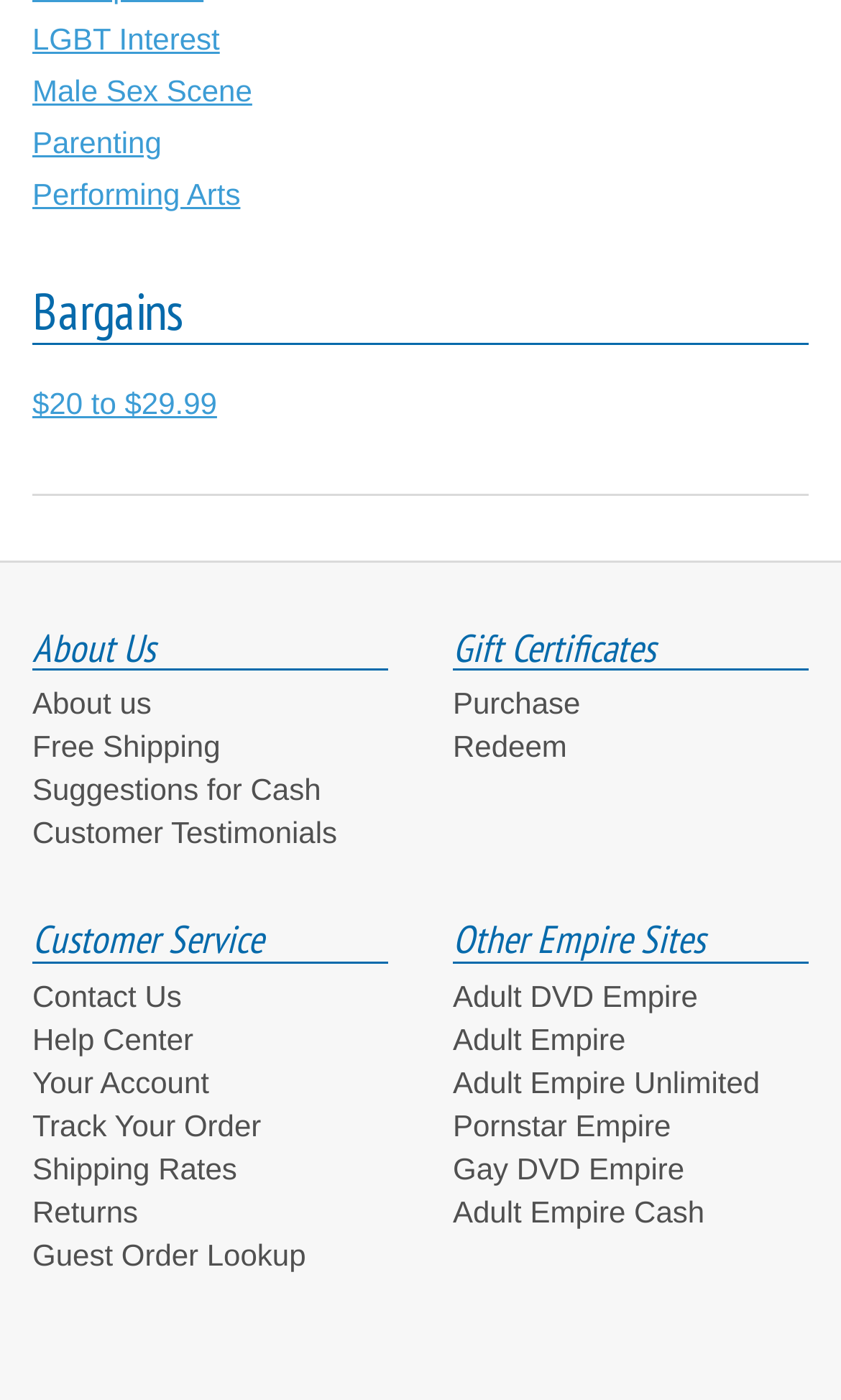How many headings are on the webpage?
Using the image, answer in one word or phrase.

5